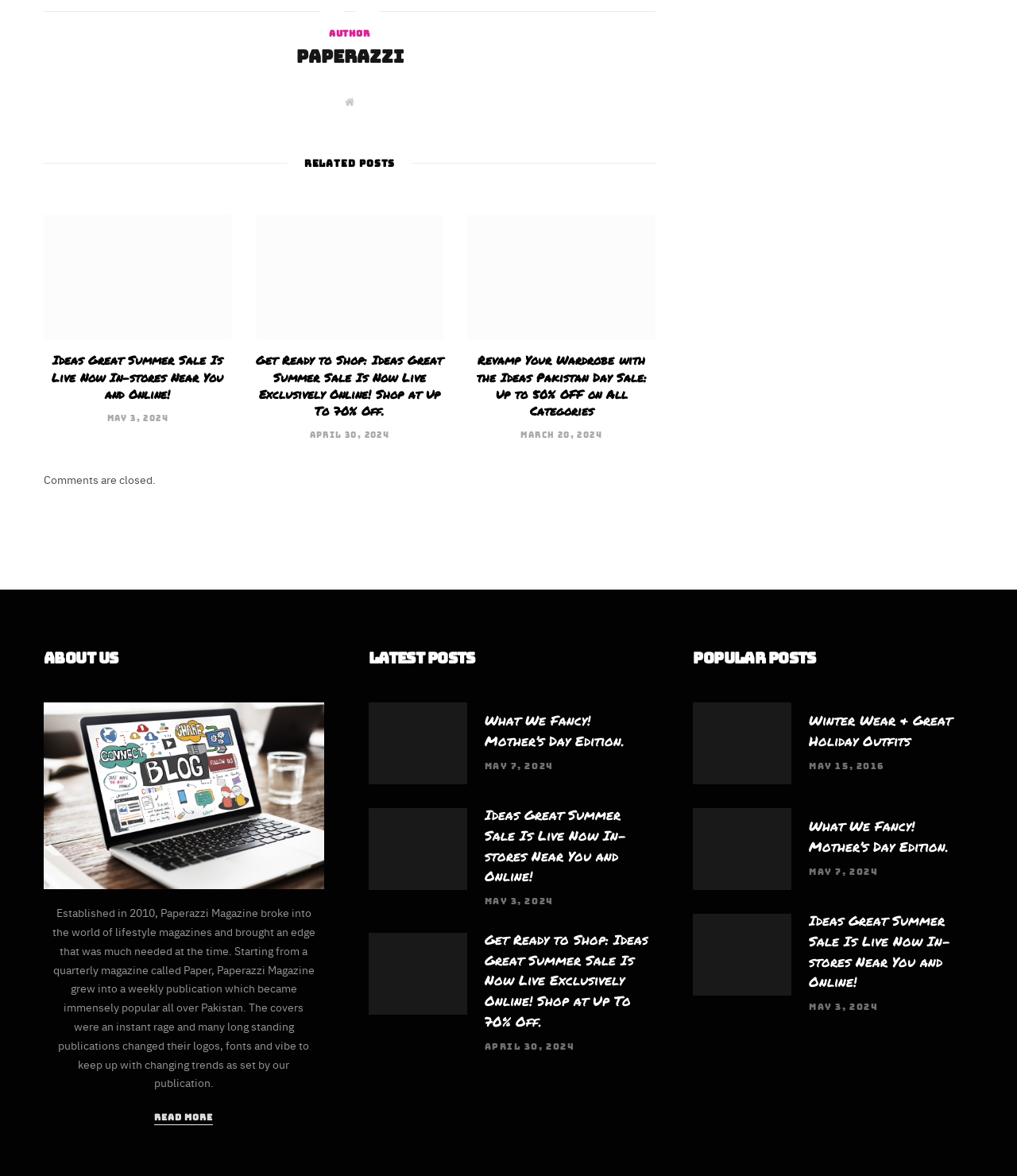What is the date of the article 'Get Ready to Shop: Ideas Great Summer Sale Is Now Live Exclusively Online!'?
Based on the image, give a concise answer in the form of a single word or short phrase.

APRIL 30, 2024